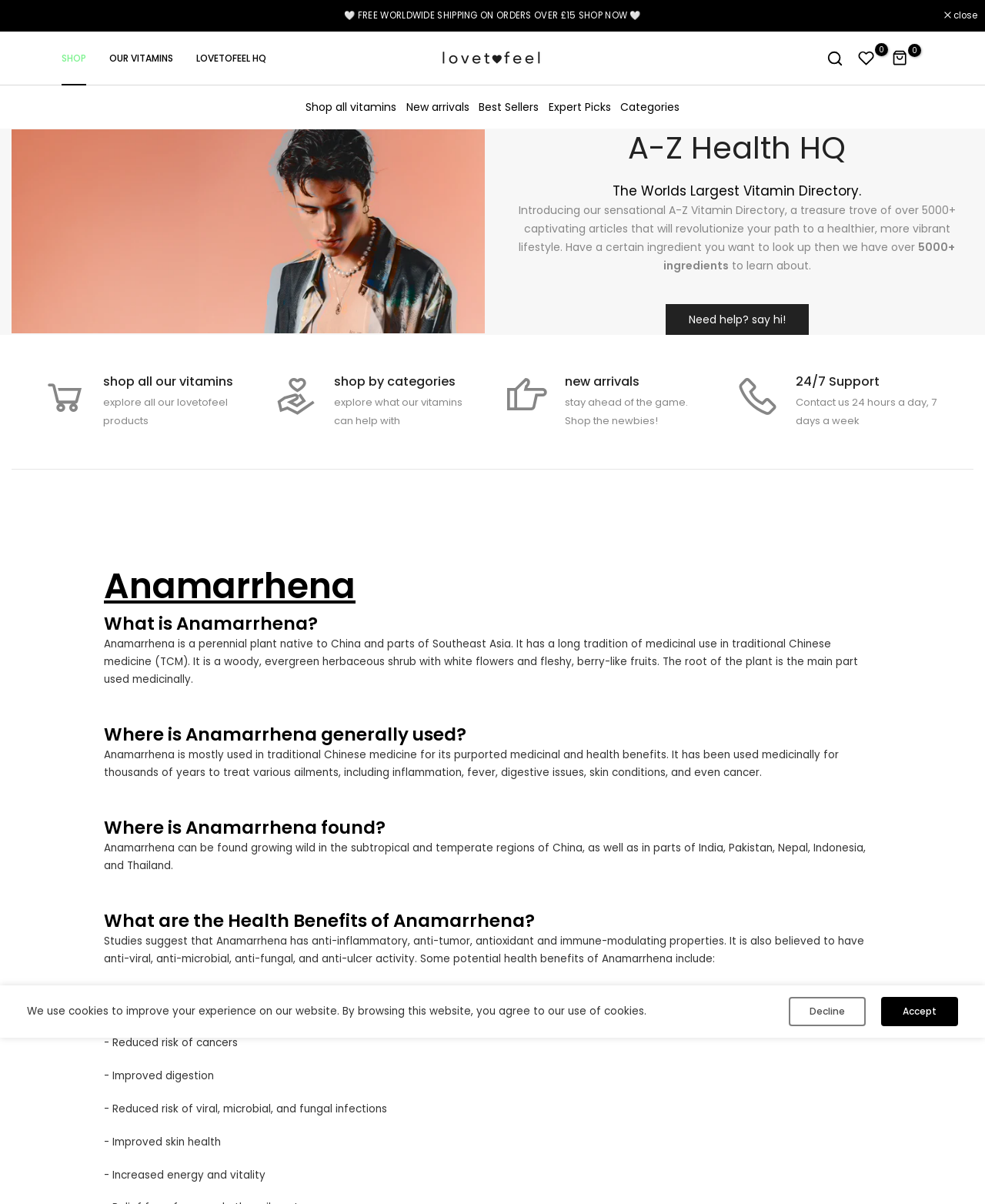Please specify the bounding box coordinates of the region to click in order to perform the following instruction: "Click on the 'SHOP' link".

[0.051, 0.026, 0.099, 0.071]